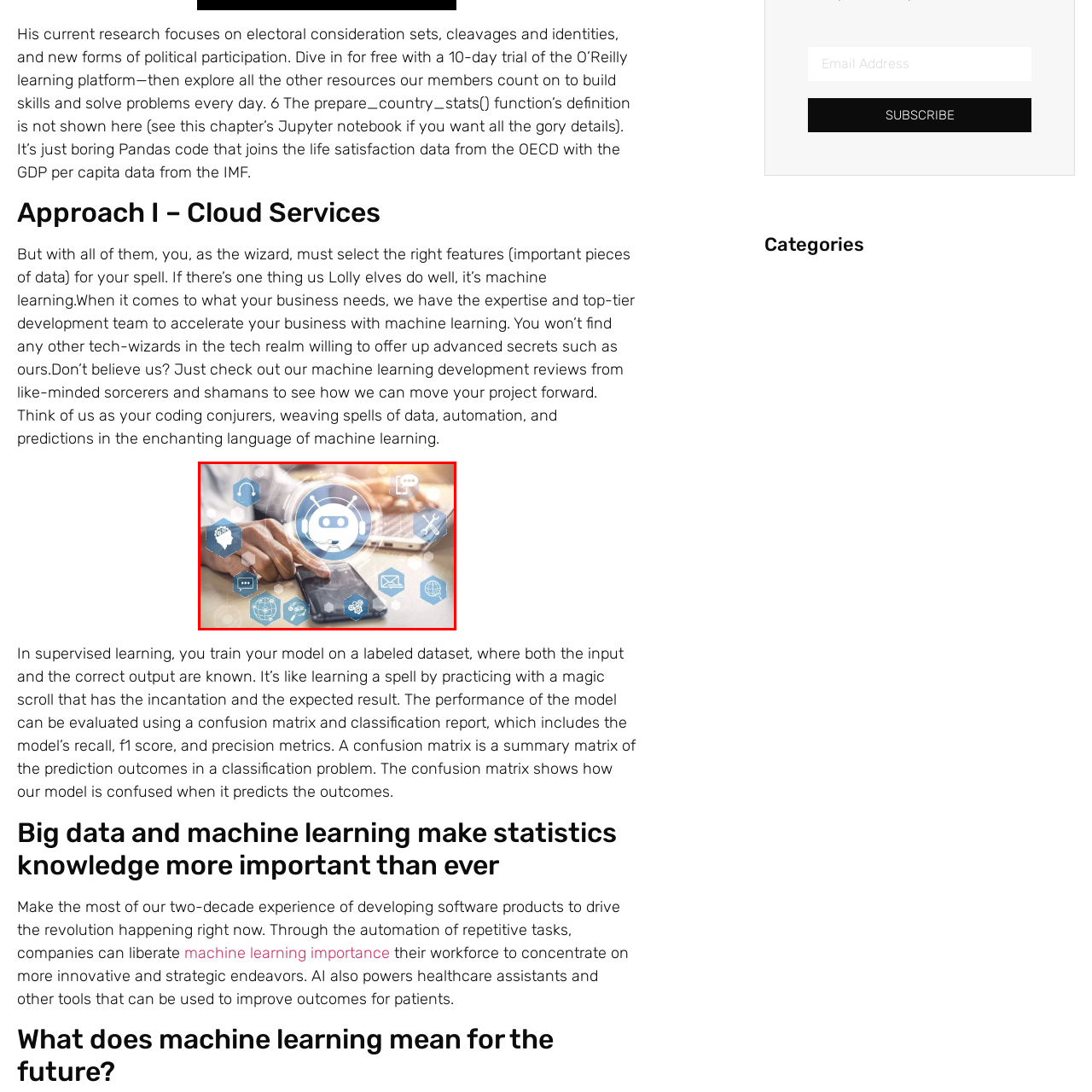Give a thorough and detailed account of the visual content inside the red-framed part of the image.

The image depicts a close-up view of a person's hand using a smartphone while another device, likely a laptop, is partially visible in the background. Central to the composition is a graphic of a friendly-looking chatbot, complete with headset, surrounded by various icons symbolizing different aspects of technology and communication. These icons include representations of artificial intelligence, messaging, customer support tools, and email, emphasizing the role of machine learning and automation in enhancing user interactions and business processes. The overall aesthetic is modern and tech-oriented, highlighting the significance of technology in everyday life and the integration of AI in various applications.